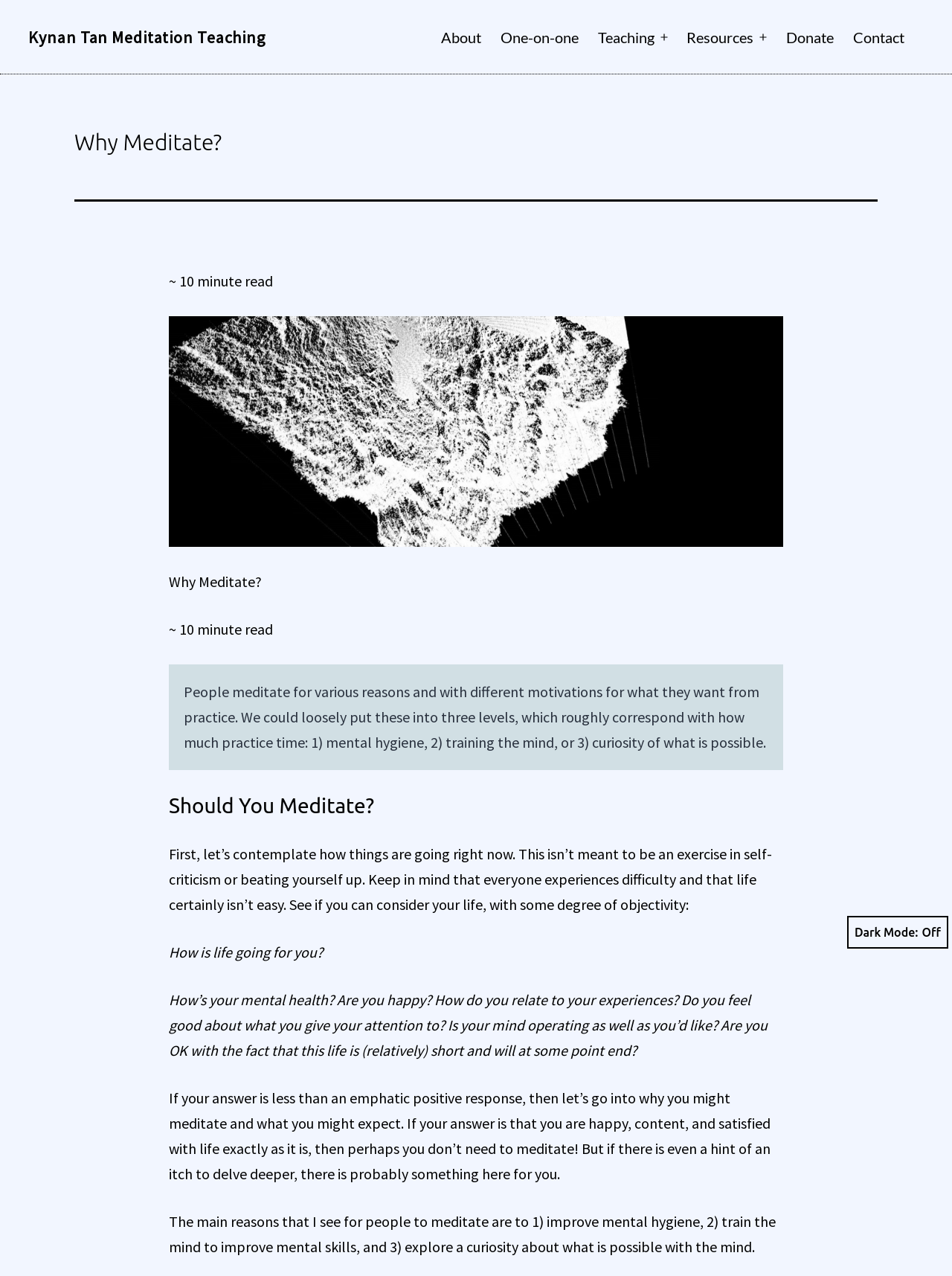Please specify the bounding box coordinates of the clickable section necessary to execute the following command: "Click on the 'About' link".

[0.453, 0.015, 0.515, 0.044]